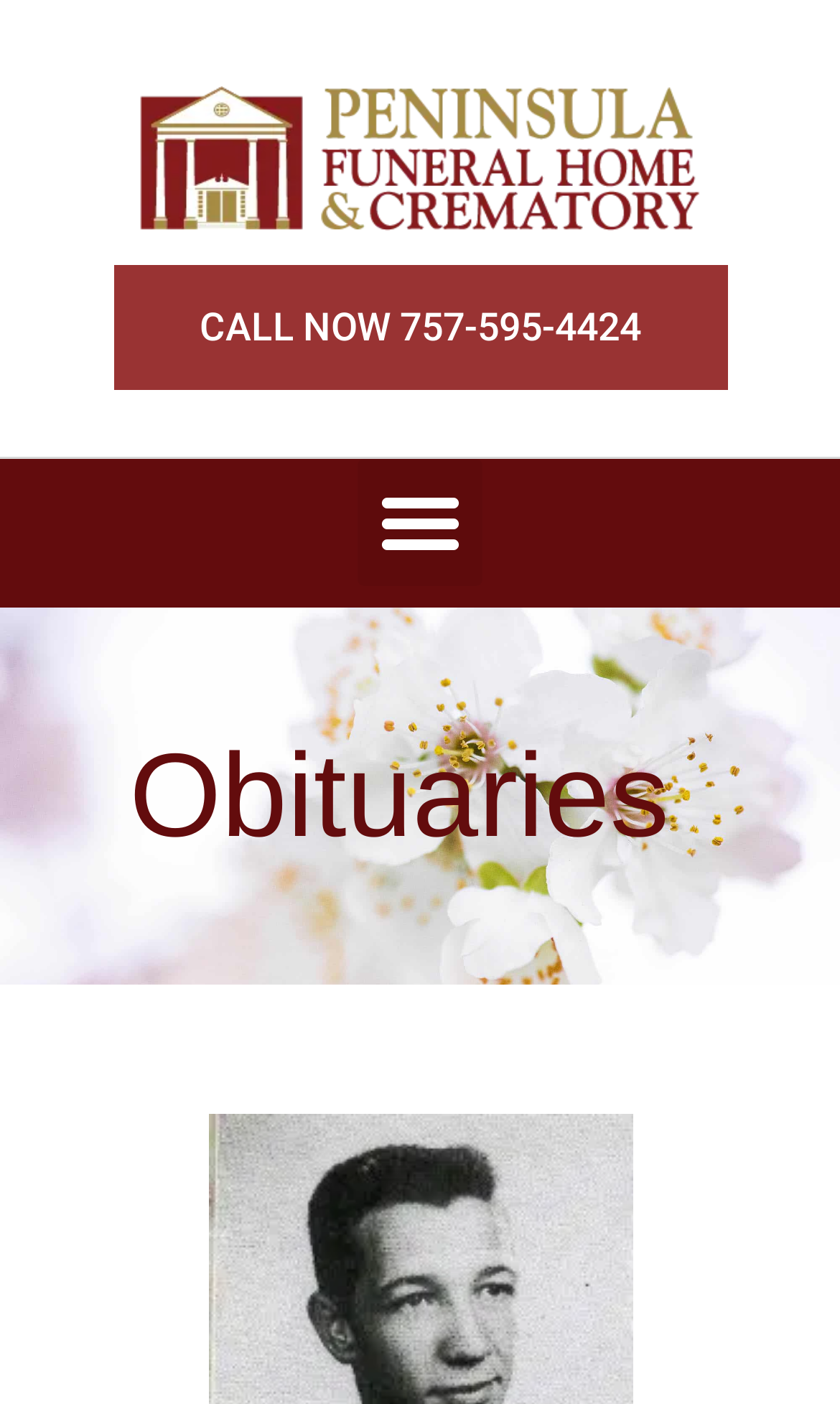Provide the bounding box coordinates of the UI element this sentence describes: "Menu".

[0.425, 0.327, 0.575, 0.417]